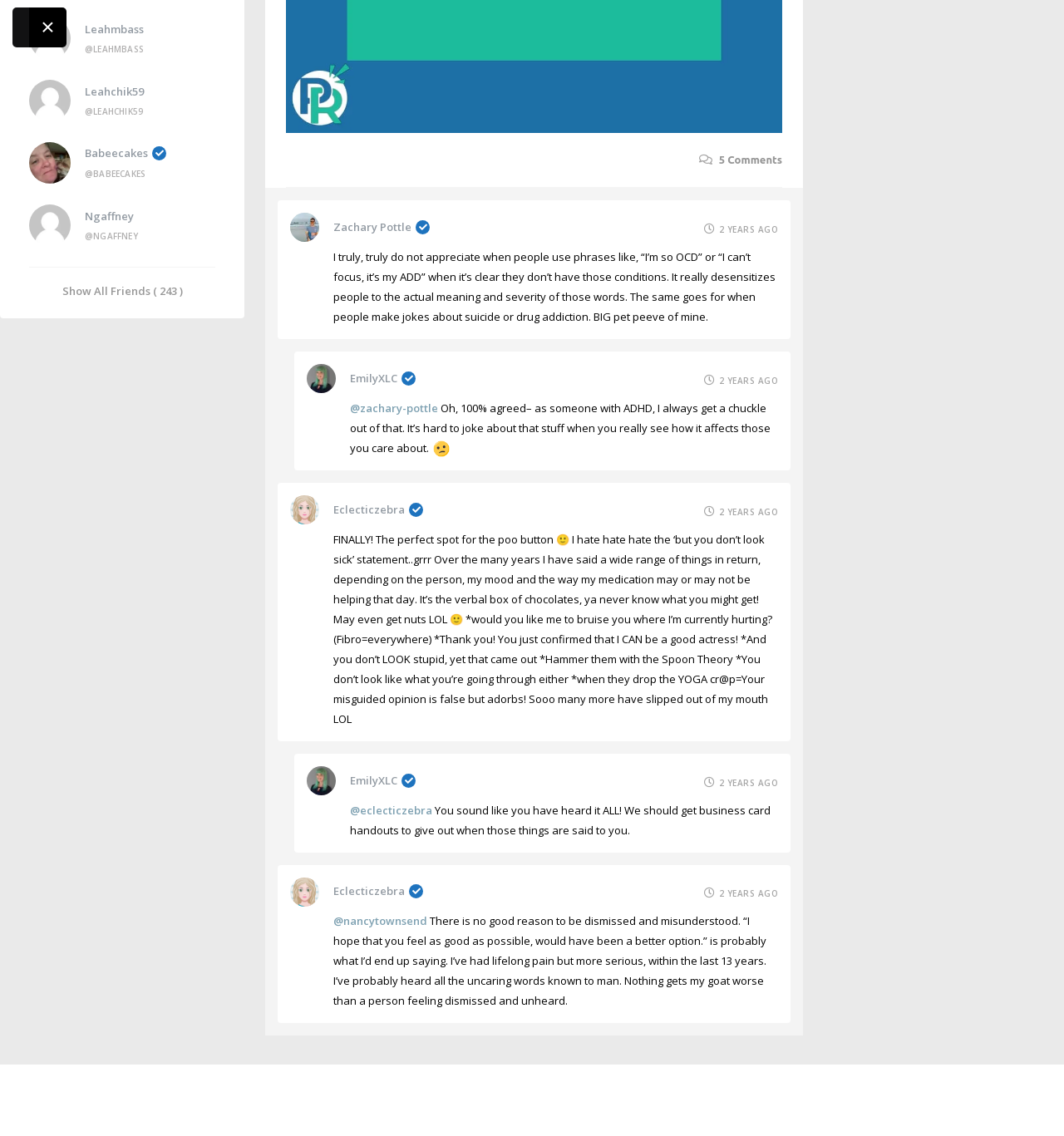Show the bounding box coordinates of the region that should be clicked to follow the instruction: "Close the window."

[0.027, 0.007, 0.062, 0.042]